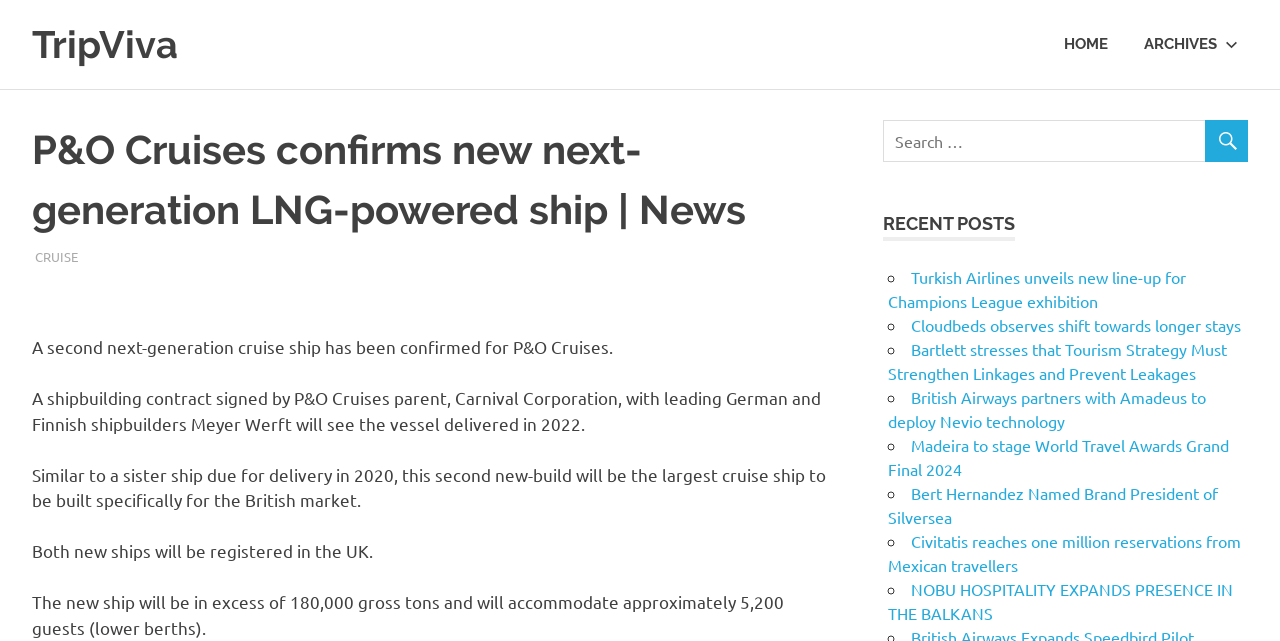Pinpoint the bounding box coordinates of the element that must be clicked to accomplish the following instruction: "read recent post about Turkish Airlines". The coordinates should be in the format of four float numbers between 0 and 1, i.e., [left, top, right, bottom].

[0.694, 0.417, 0.927, 0.485]